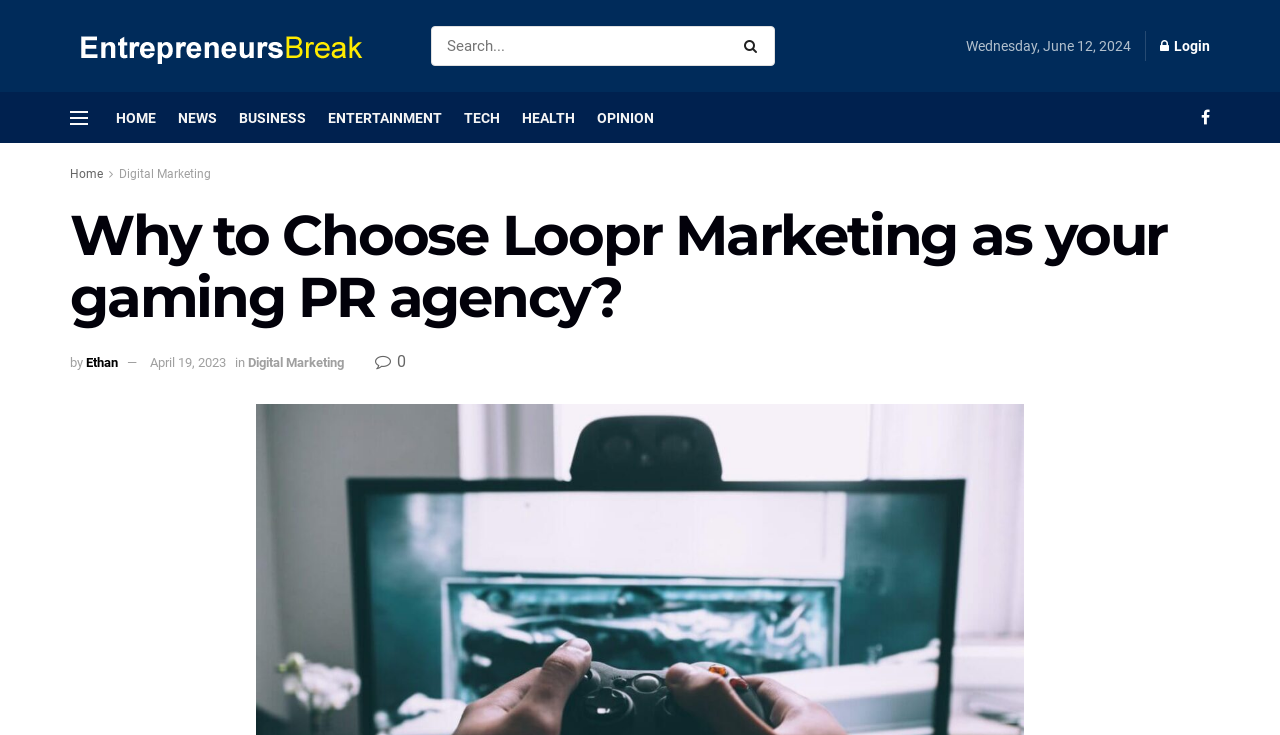Determine the bounding box coordinates for the clickable element to execute this instruction: "Search for something". Provide the coordinates as four float numbers between 0 and 1, i.e., [left, top, right, bottom].

[0.337, 0.035, 0.606, 0.09]